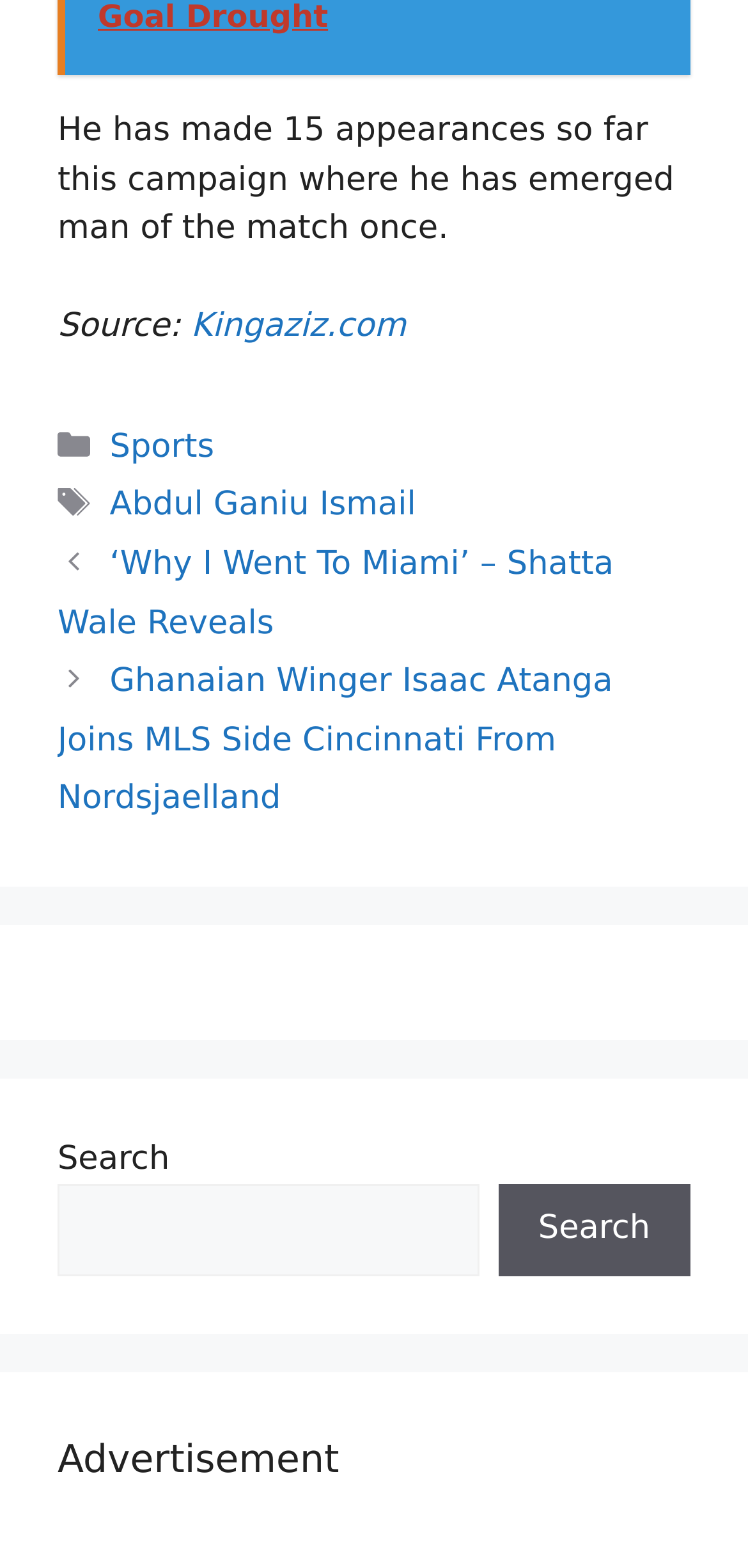Given the description "parent_node: Search name="s"", provide the bounding box coordinates of the corresponding UI element.

[0.077, 0.756, 0.64, 0.814]